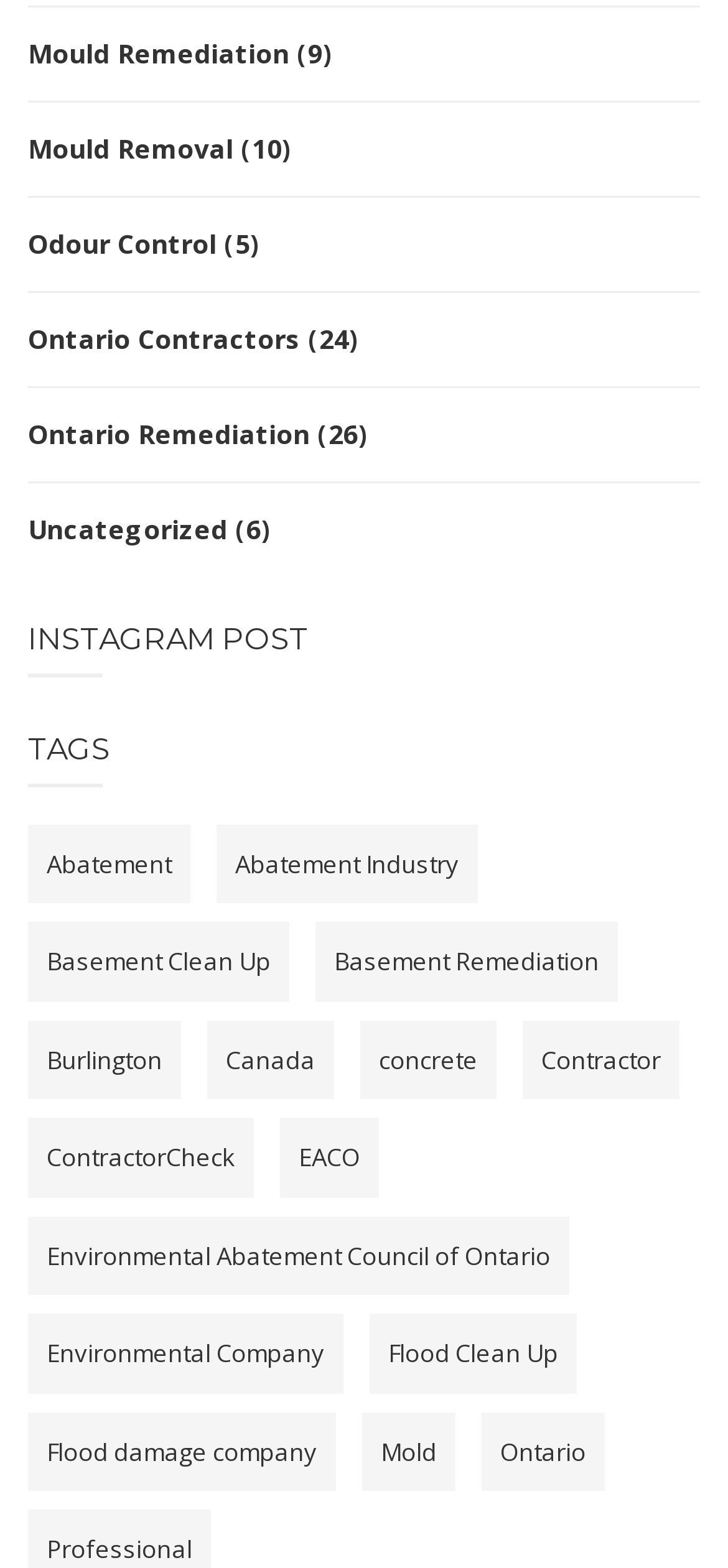What is the topic of the 'INSTAGRAM POST' section?
Refer to the image and provide a detailed answer to the question.

The 'INSTAGRAM POST' section does not provide any specific topic or content, so it's unclear what it's about.